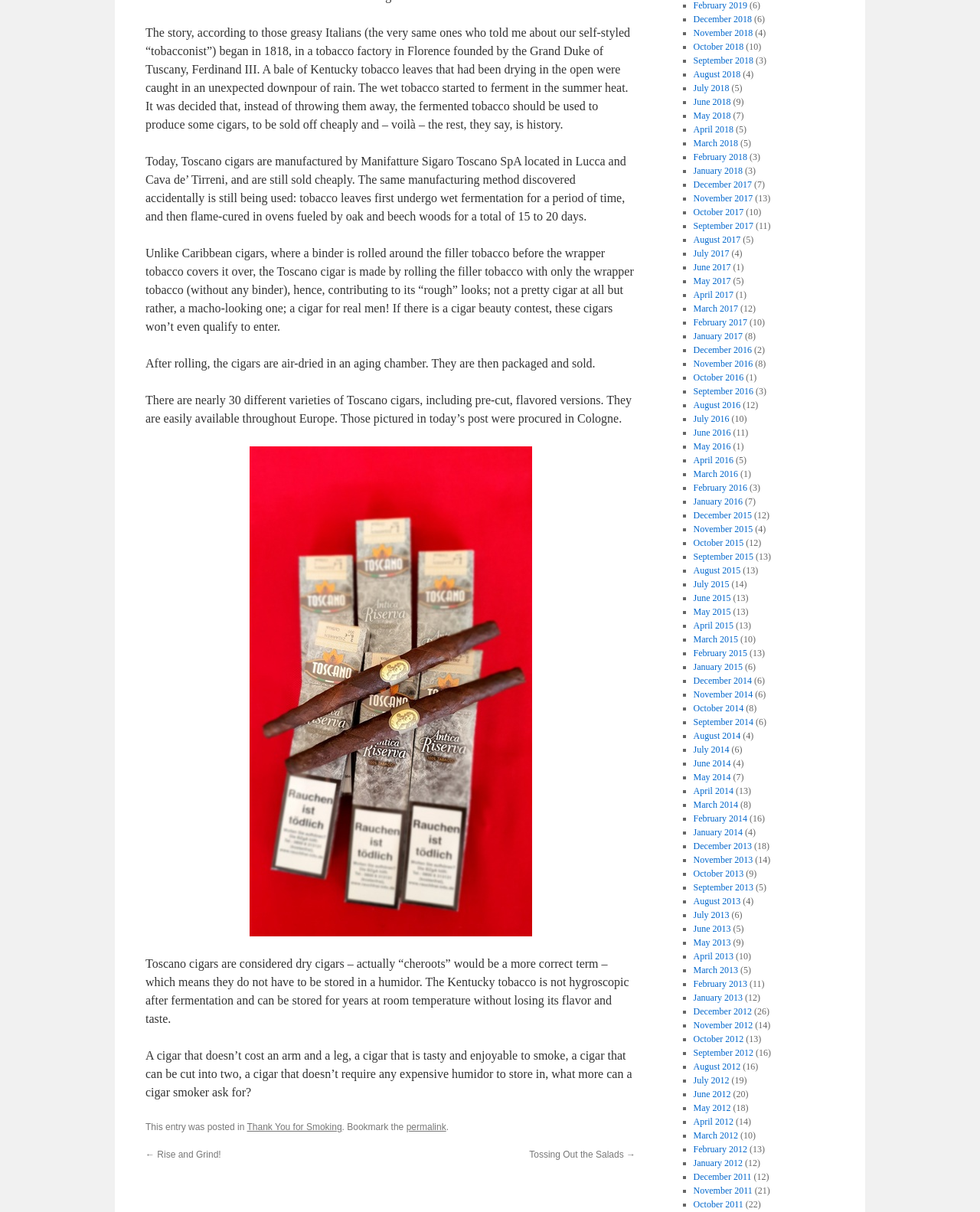Pinpoint the bounding box coordinates of the clickable element to carry out the following instruction: "Click the link 'Tossing Out the Salads →'."

[0.54, 0.948, 0.648, 0.957]